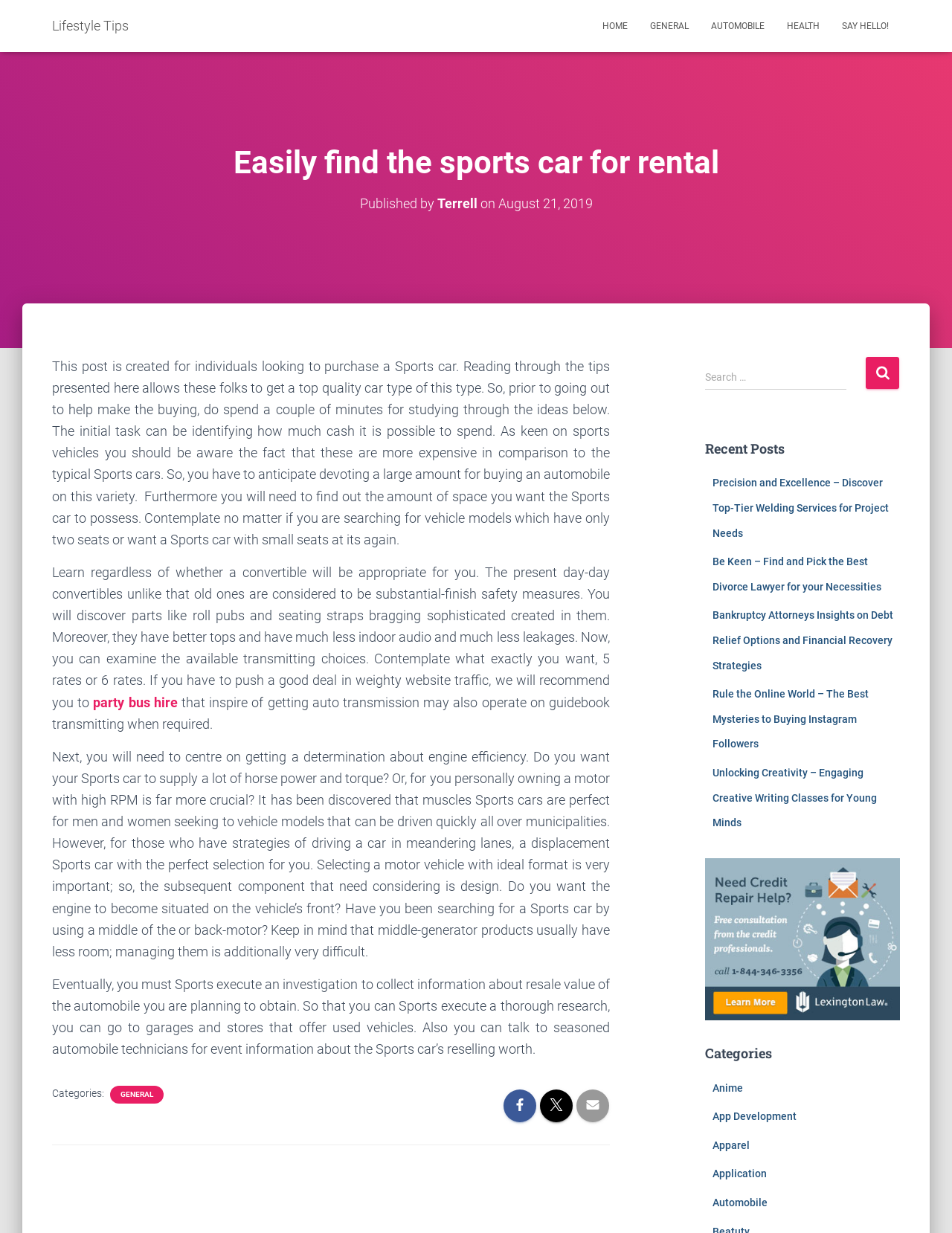What is the purpose of the search bar?
Please give a detailed and thorough answer to the question, covering all relevant points.

The search bar is located at the bottom of the webpage and has a placeholder text 'Search for:', indicating that it is used to search for content within the website.